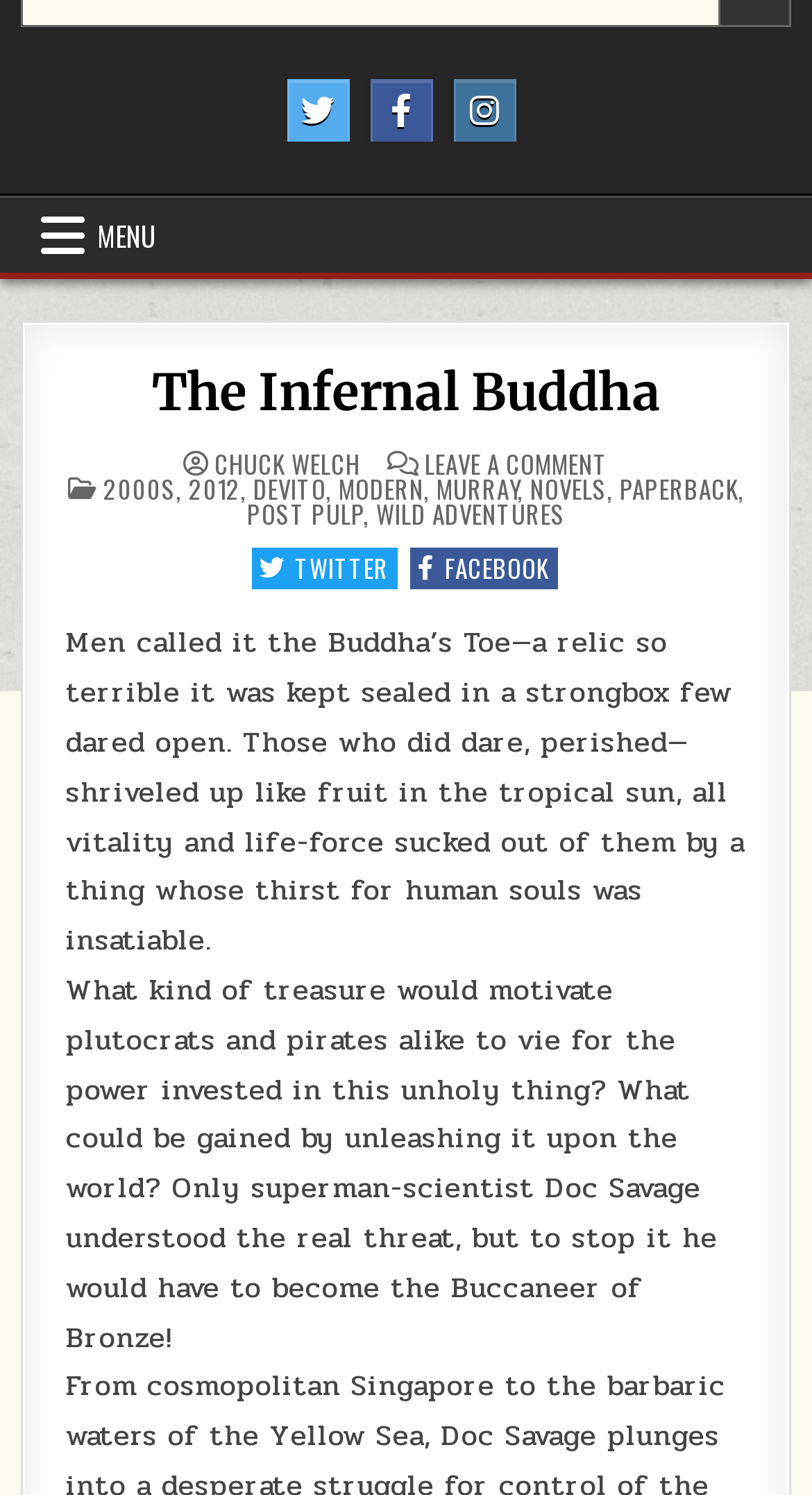Based on the provided description, "post pulp", find the bounding box of the corresponding UI element in the screenshot.

[0.304, 0.332, 0.447, 0.356]